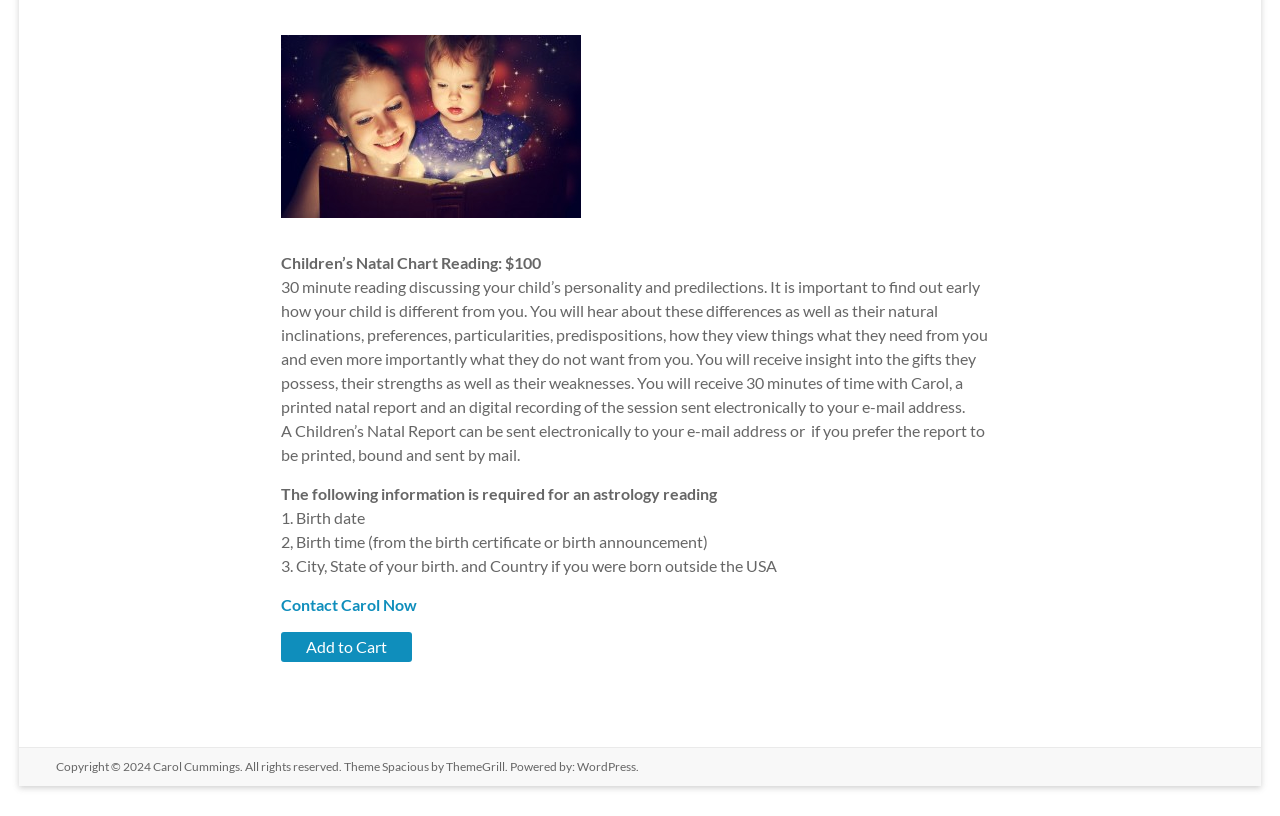Identify the bounding box of the HTML element described here: "Carol Cummings". Provide the coordinates as four float numbers between 0 and 1: [left, top, right, bottom].

[0.12, 0.93, 0.188, 0.949]